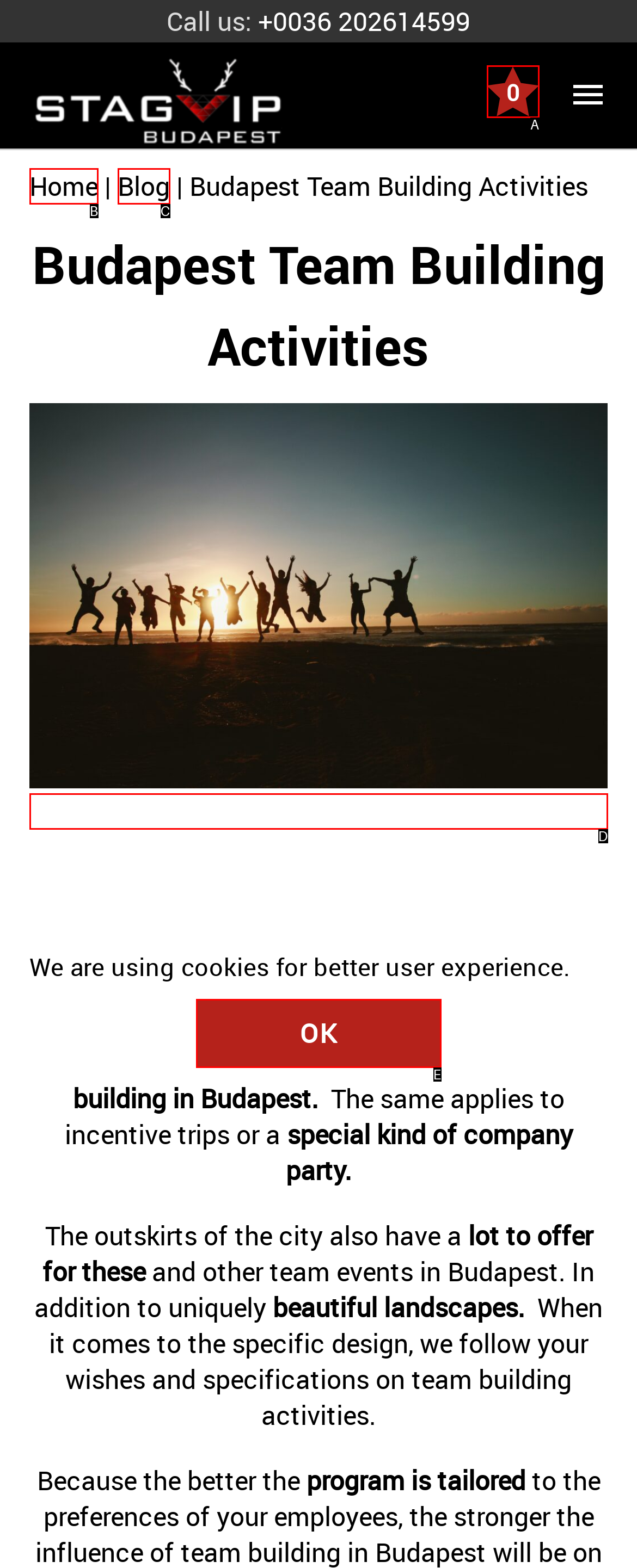Identify the UI element described as: Central Dispatch
Answer with the option's letter directly.

None